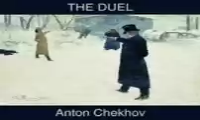How many figures are present in the illustration?
Please use the image to provide a one-word or short phrase answer.

Three